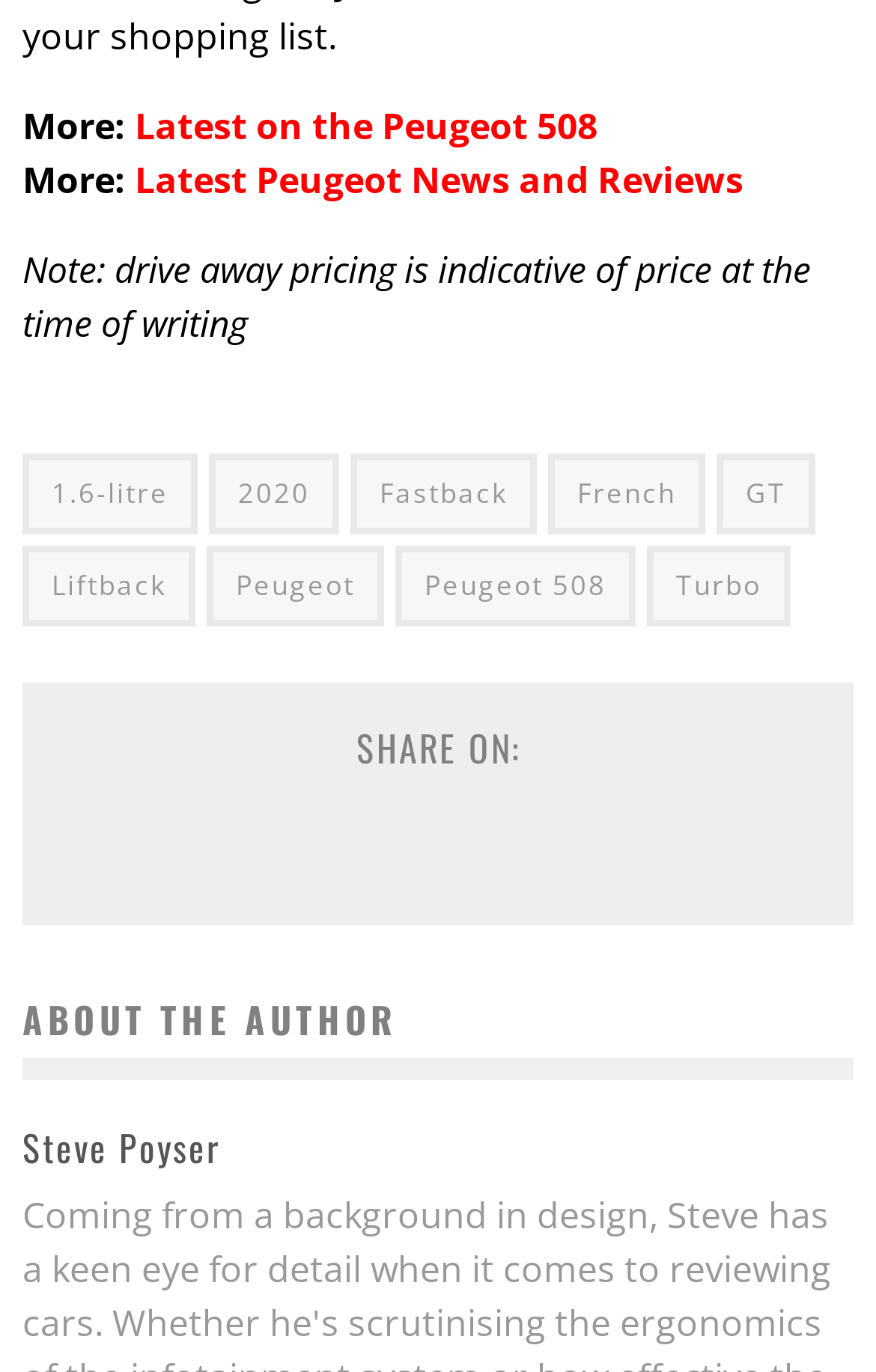What is the engine size mentioned?
Using the image, provide a detailed and thorough answer to the question.

The engine size mentioned is 1.6-litre, which can be found in the link '1.6-litre'.